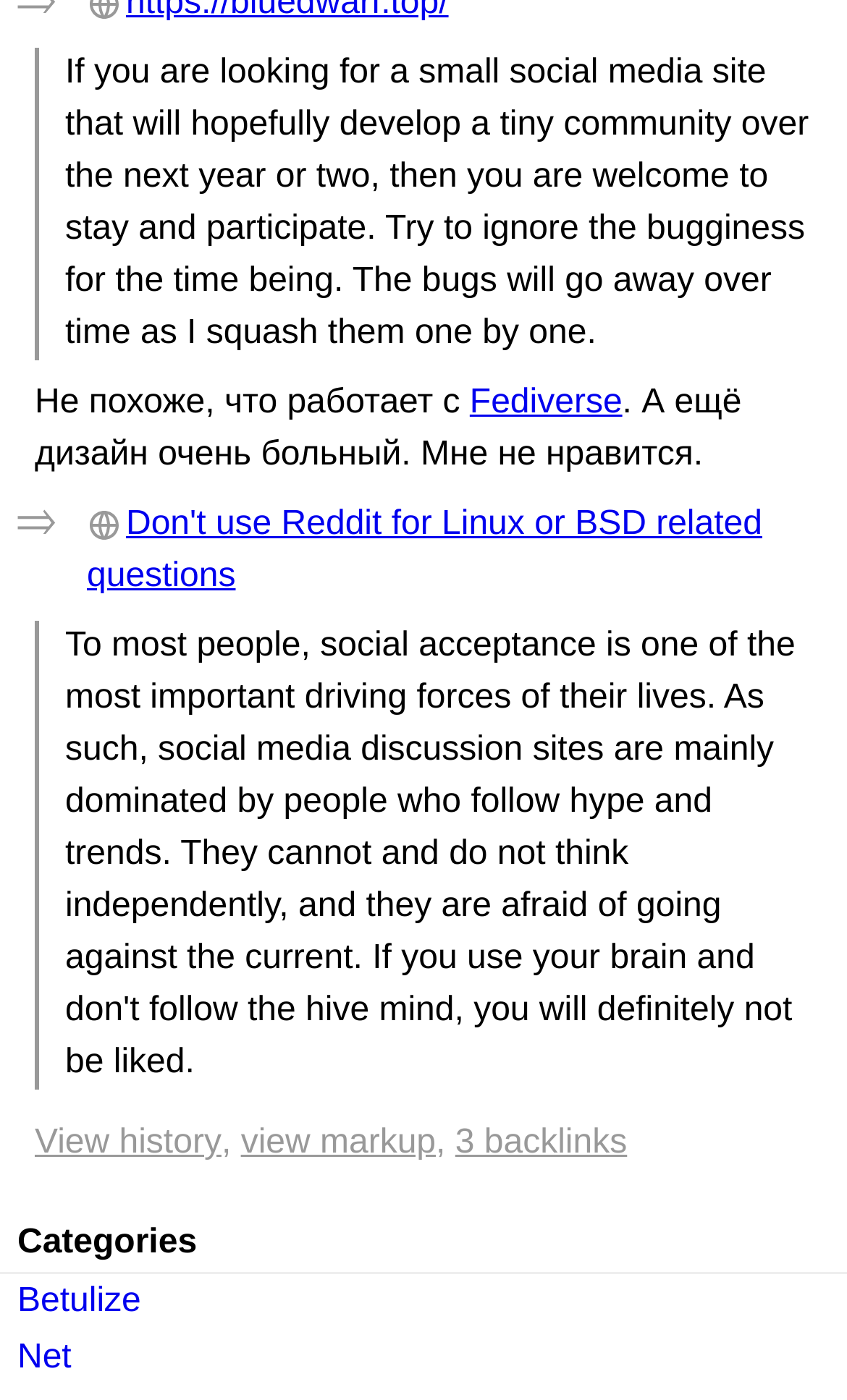Locate the bounding box of the UI element described in the following text: "3 backlinks".

[0.537, 0.812, 0.74, 0.839]